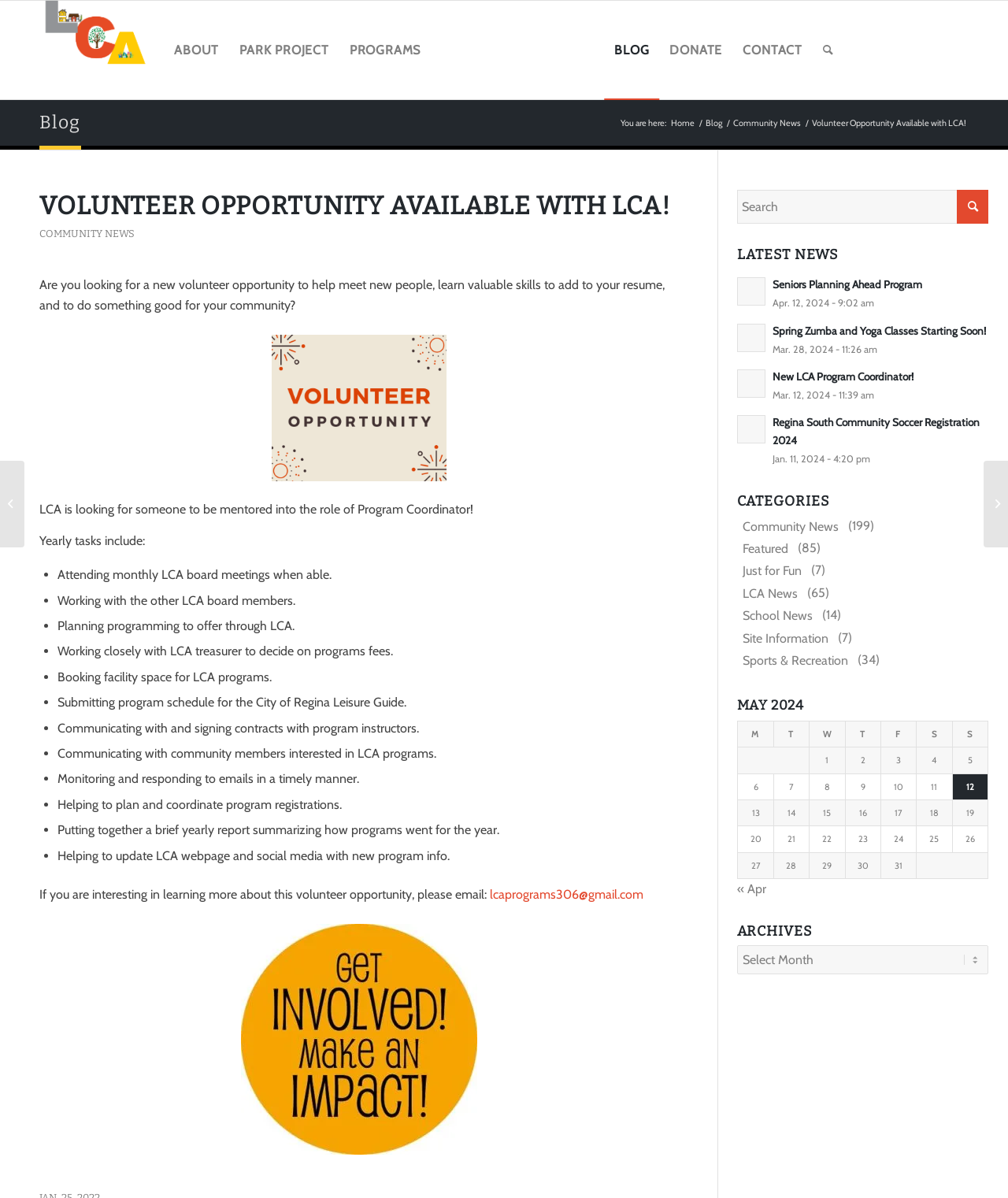Please extract and provide the main headline of the webpage.

VOLUNTEER OPPORTUNITY AVAILABLE WITH LCA!